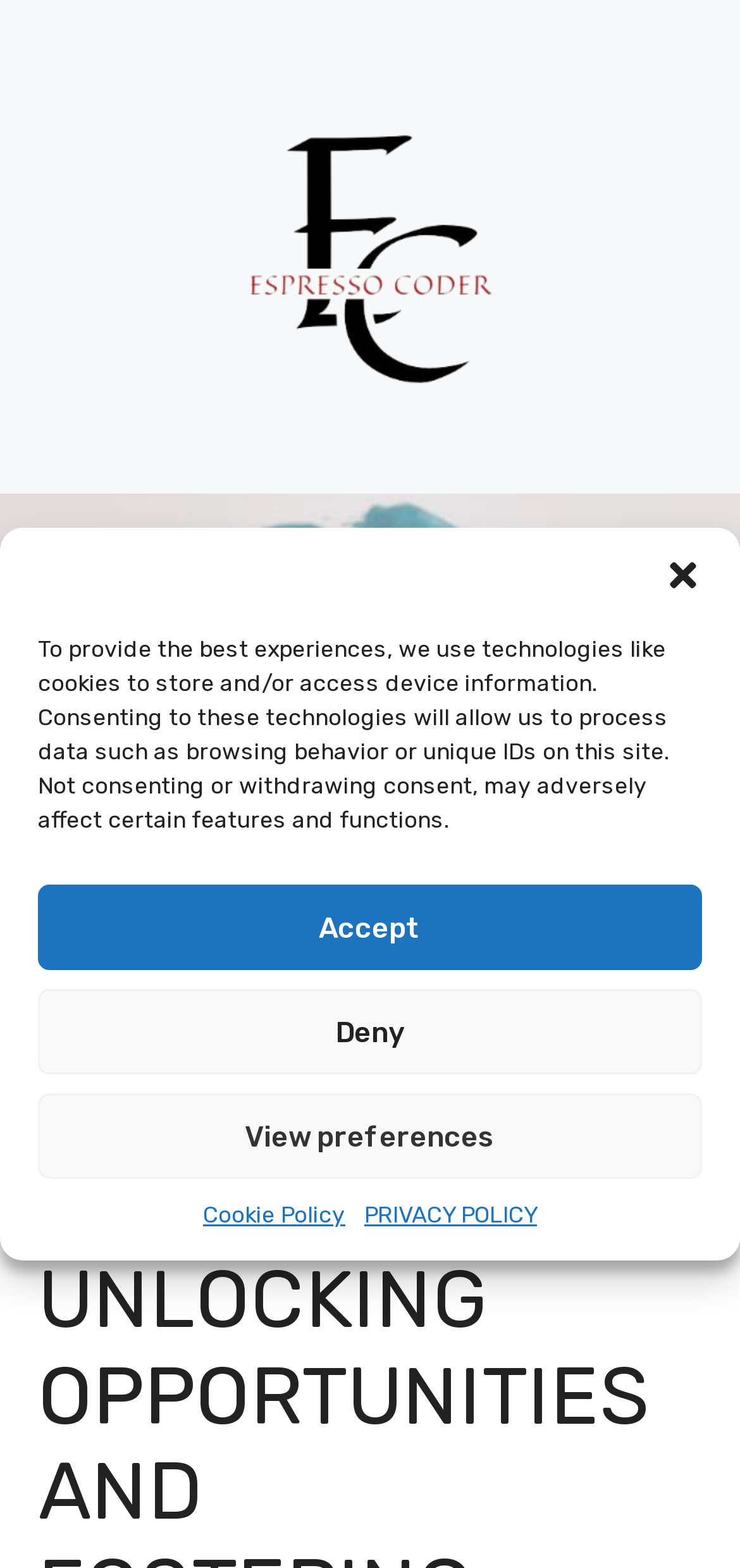Given the webpage screenshot and the description, determine the bounding box coordinates (top-left x, top-left y, bottom-right x, bottom-right y) that define the location of the UI element matching this description: PRIVACY POLICY

[0.492, 0.764, 0.726, 0.786]